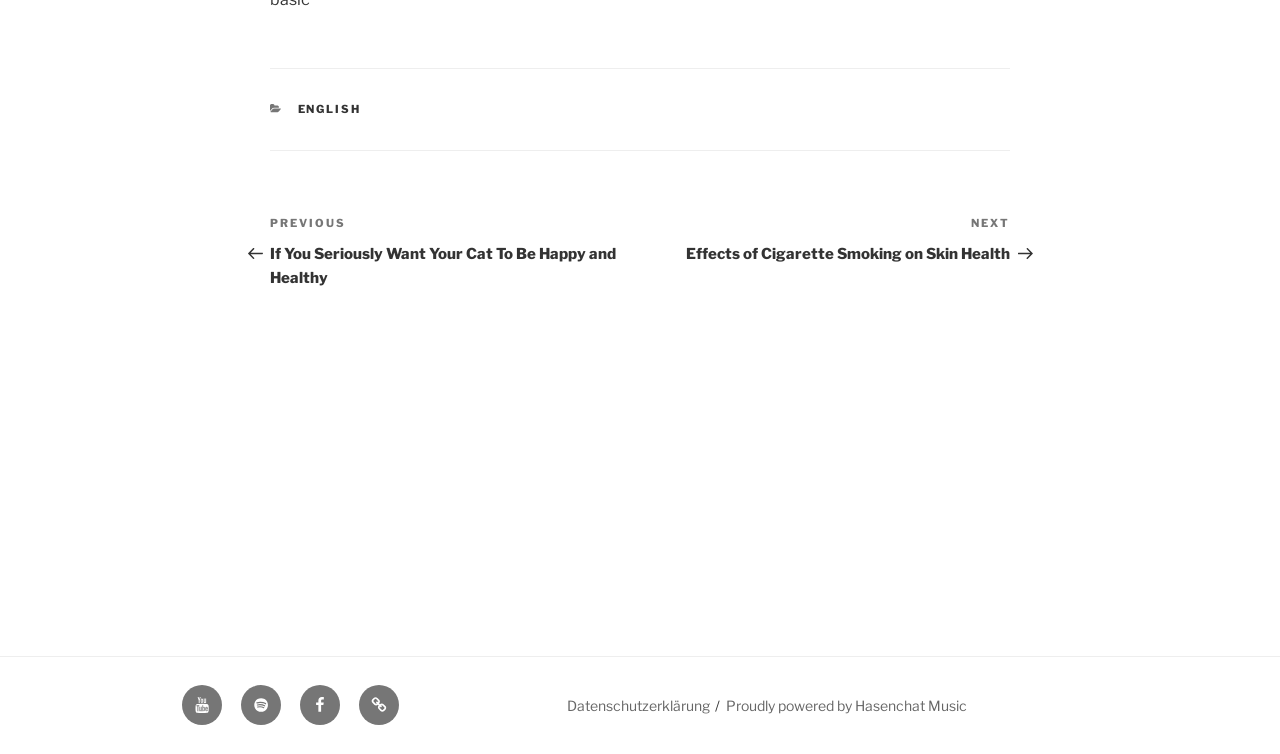How many social links are in the footer?
Give a detailed explanation using the information visible in the image.

The social links are located in the footer section of the webpage, which is at the bottom of the page. There are four social links: Youtube, Spotify, Facebook, and Sitemap. These links are part of the 'Footer Social Links Menu' navigation element.